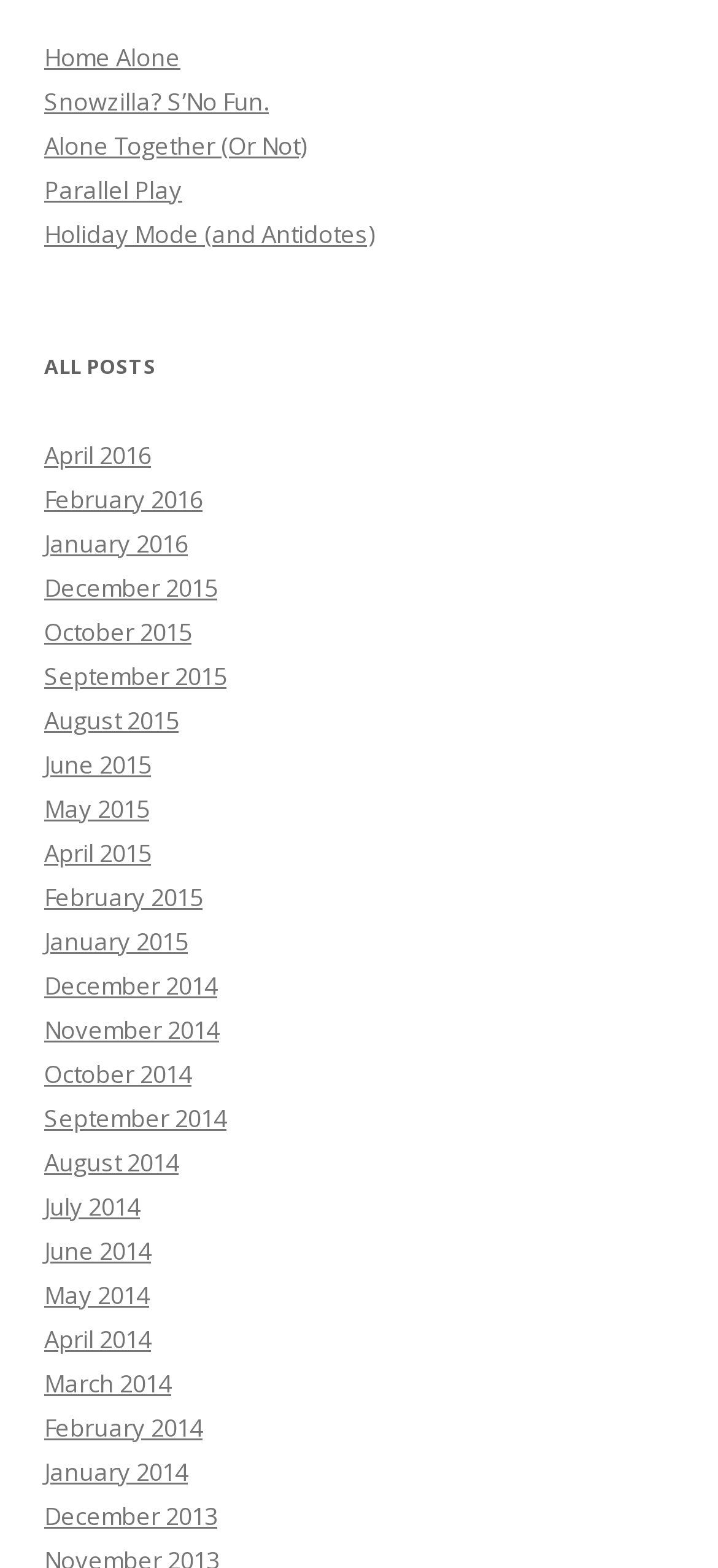Pinpoint the bounding box coordinates of the area that must be clicked to complete this instruction: "Read the 'Holiday Mode (and Antidotes)' article".

[0.062, 0.138, 0.521, 0.159]